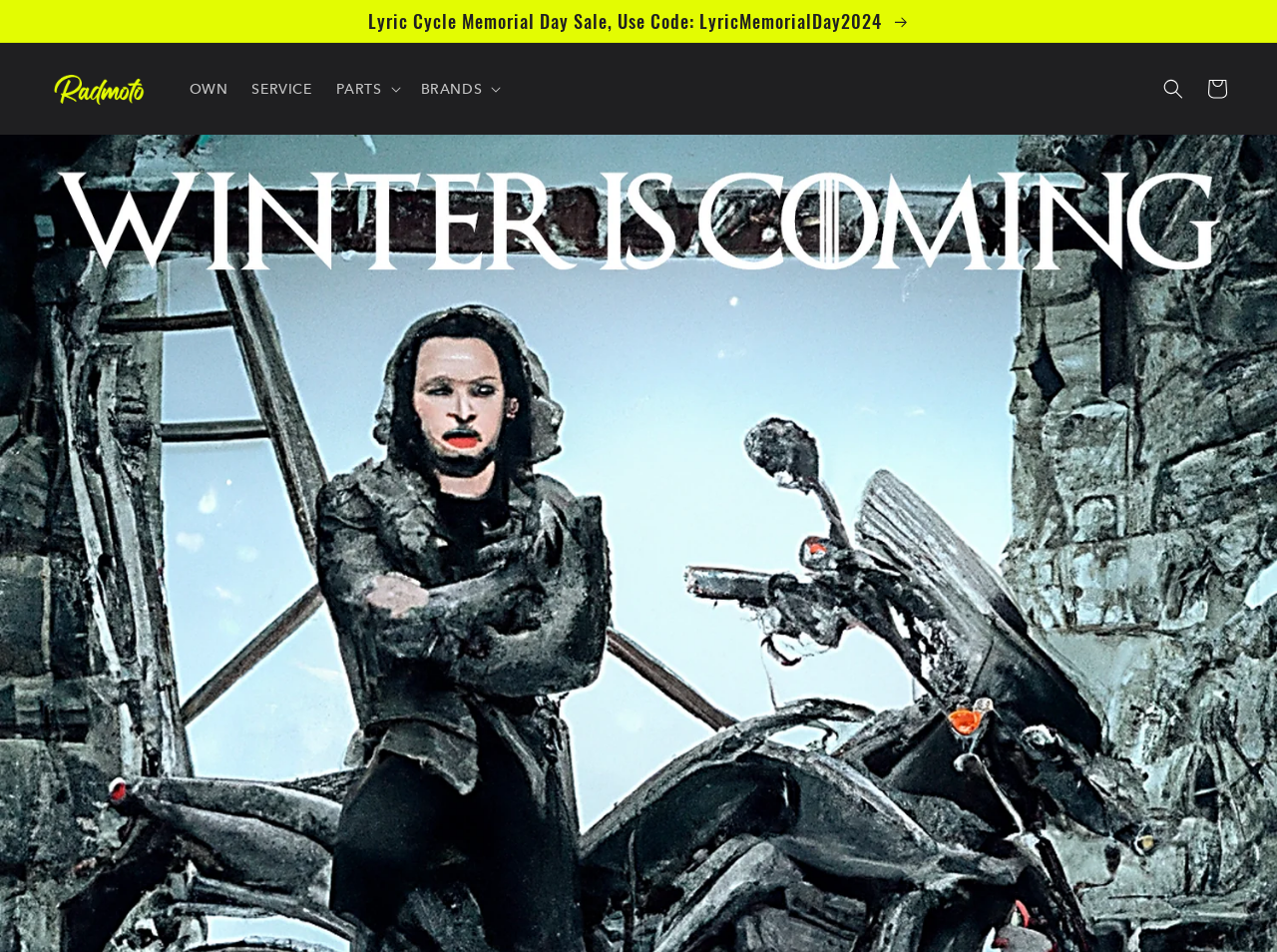How many main menu items are there?
Examine the screenshot and reply with a single word or phrase.

4